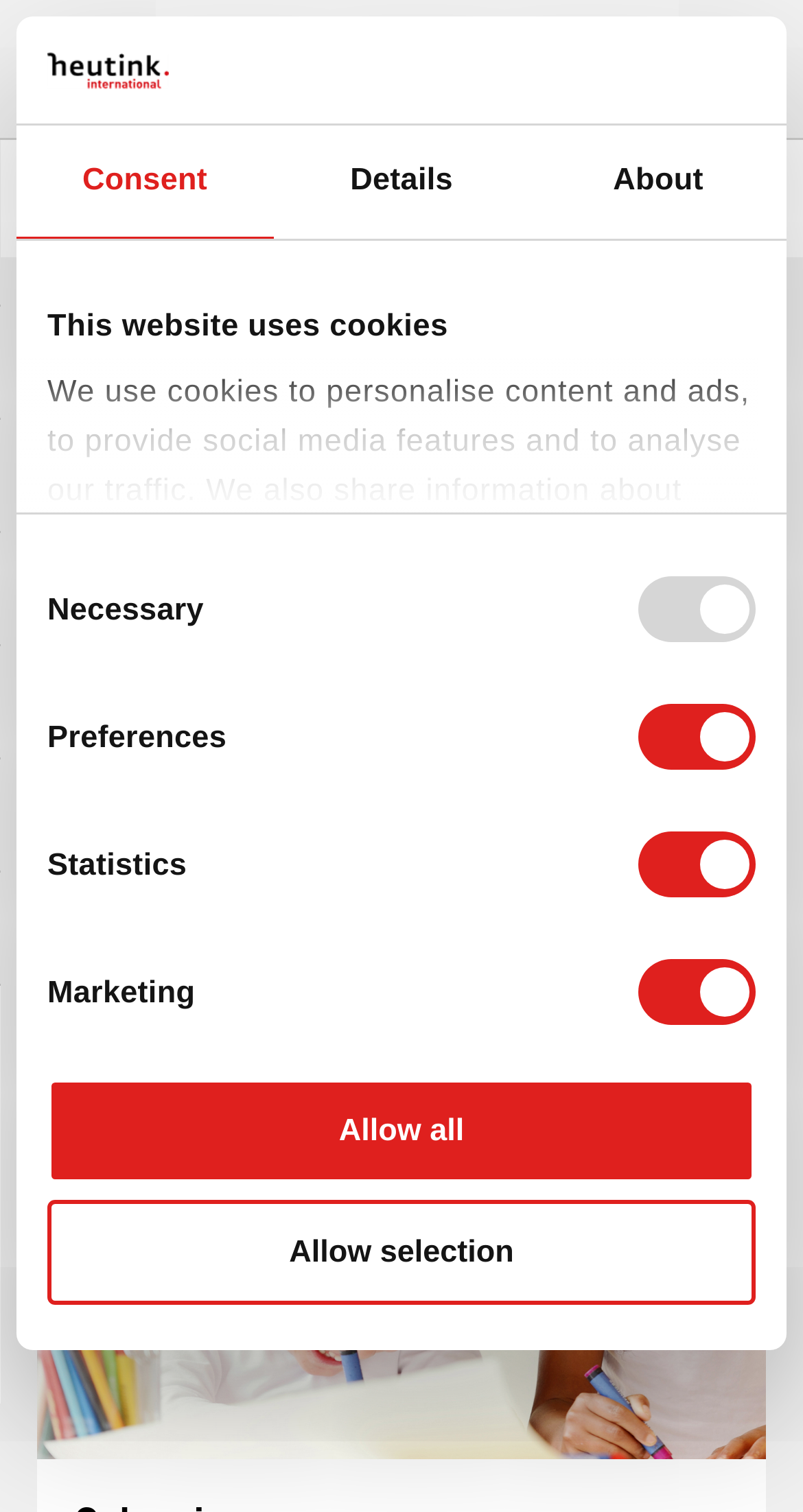Find the bounding box coordinates of the area to click in order to follow the instruction: "Go back to Shop".

[0.072, 0.117, 0.277, 0.146]